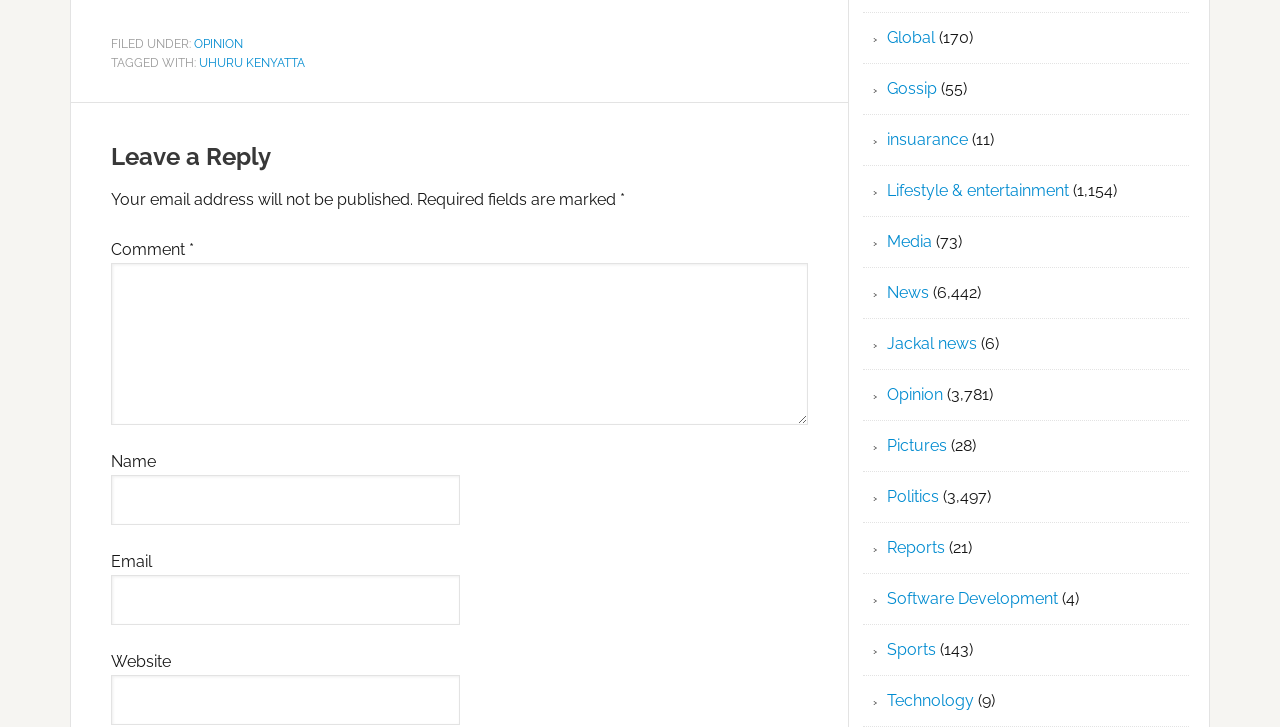Mark the bounding box of the element that matches the following description: "parent_node: Email aria-describedby="email-notes" name="email"".

[0.087, 0.791, 0.359, 0.86]